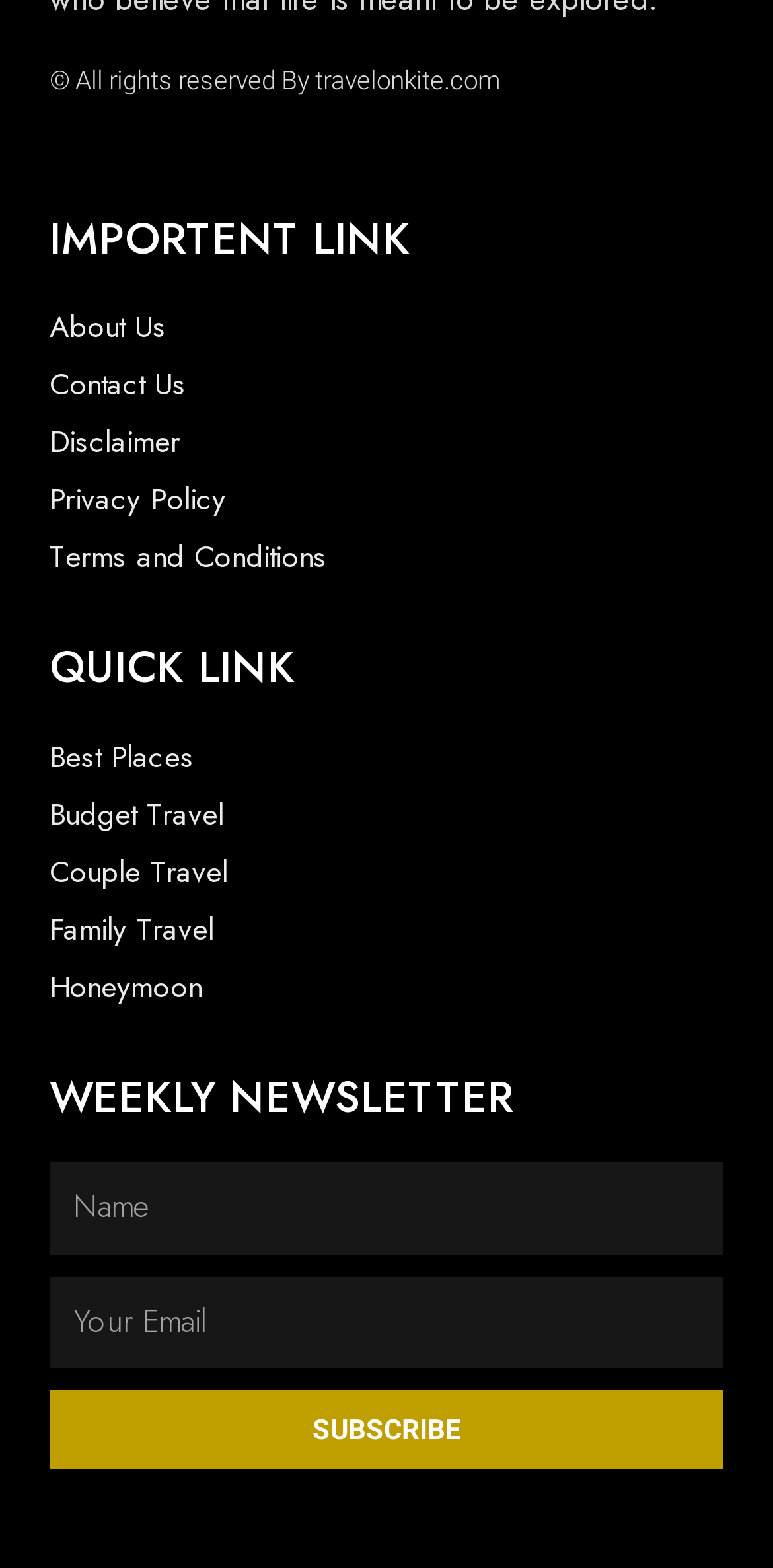Respond with a single word or short phrase to the following question: 
Is the 'Email' textbox required?

True